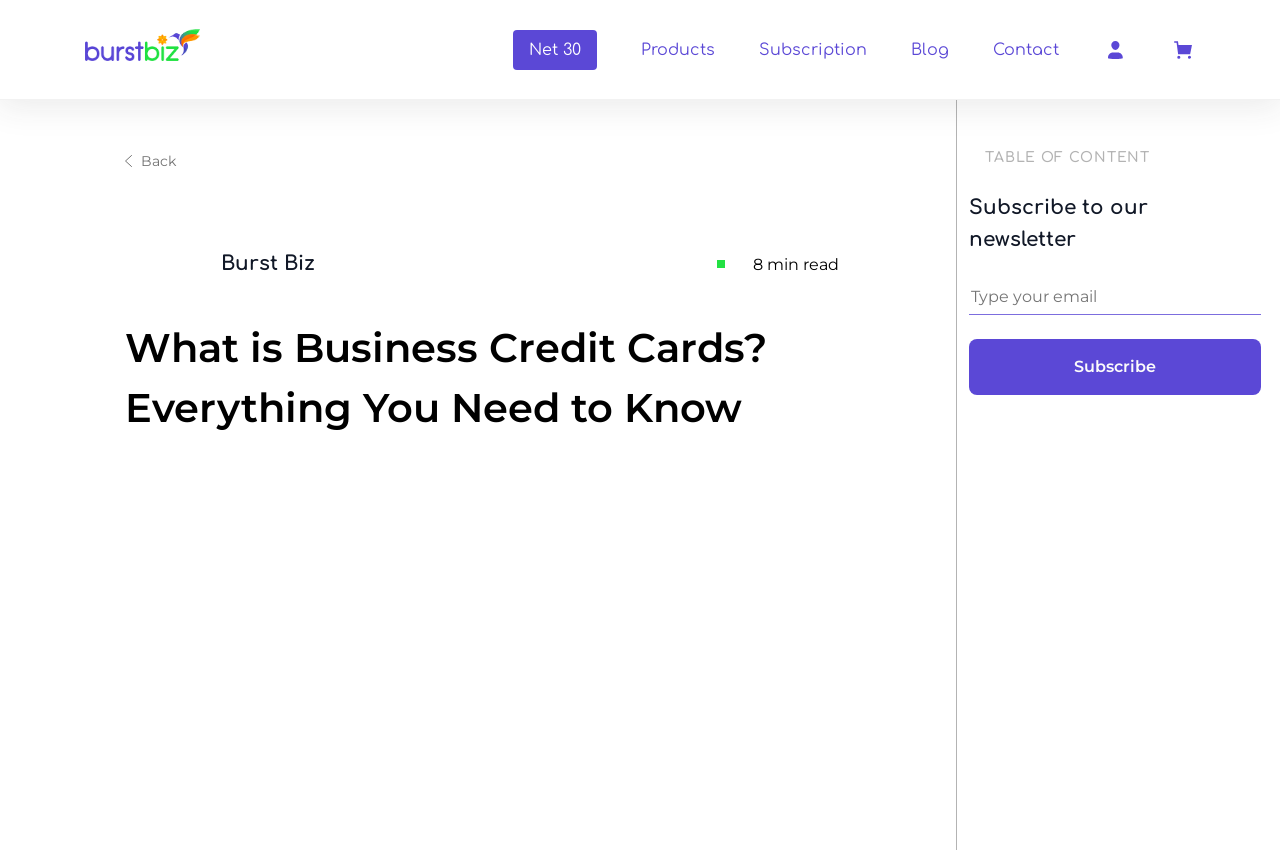Determine the bounding box coordinates of the region to click in order to accomplish the following instruction: "Leave a comment". Provide the coordinates as four float numbers between 0 and 1, specifically [left, top, right, bottom].

None